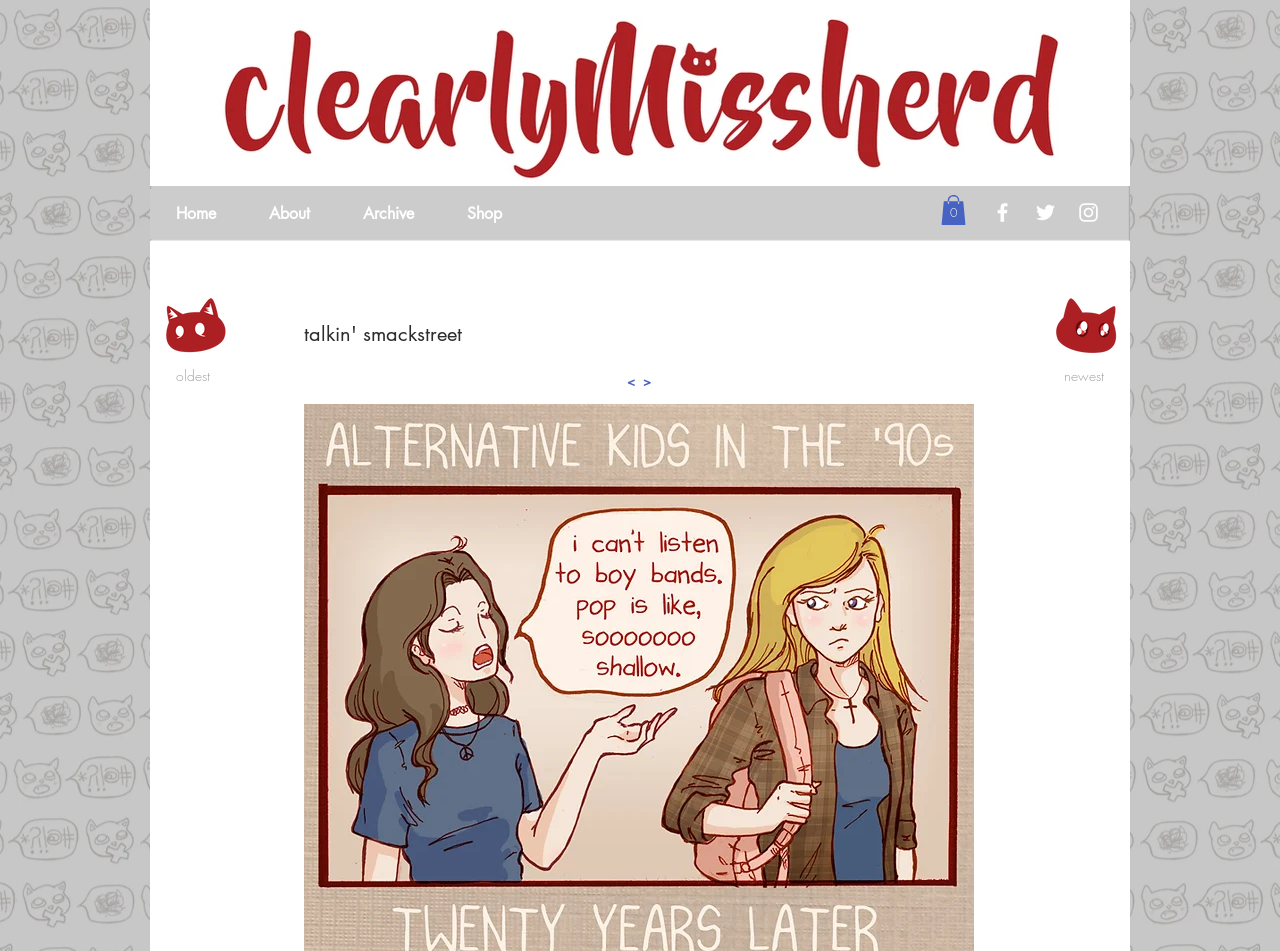Give a one-word or one-phrase response to the question: 
What is the number of items in the cart?

0